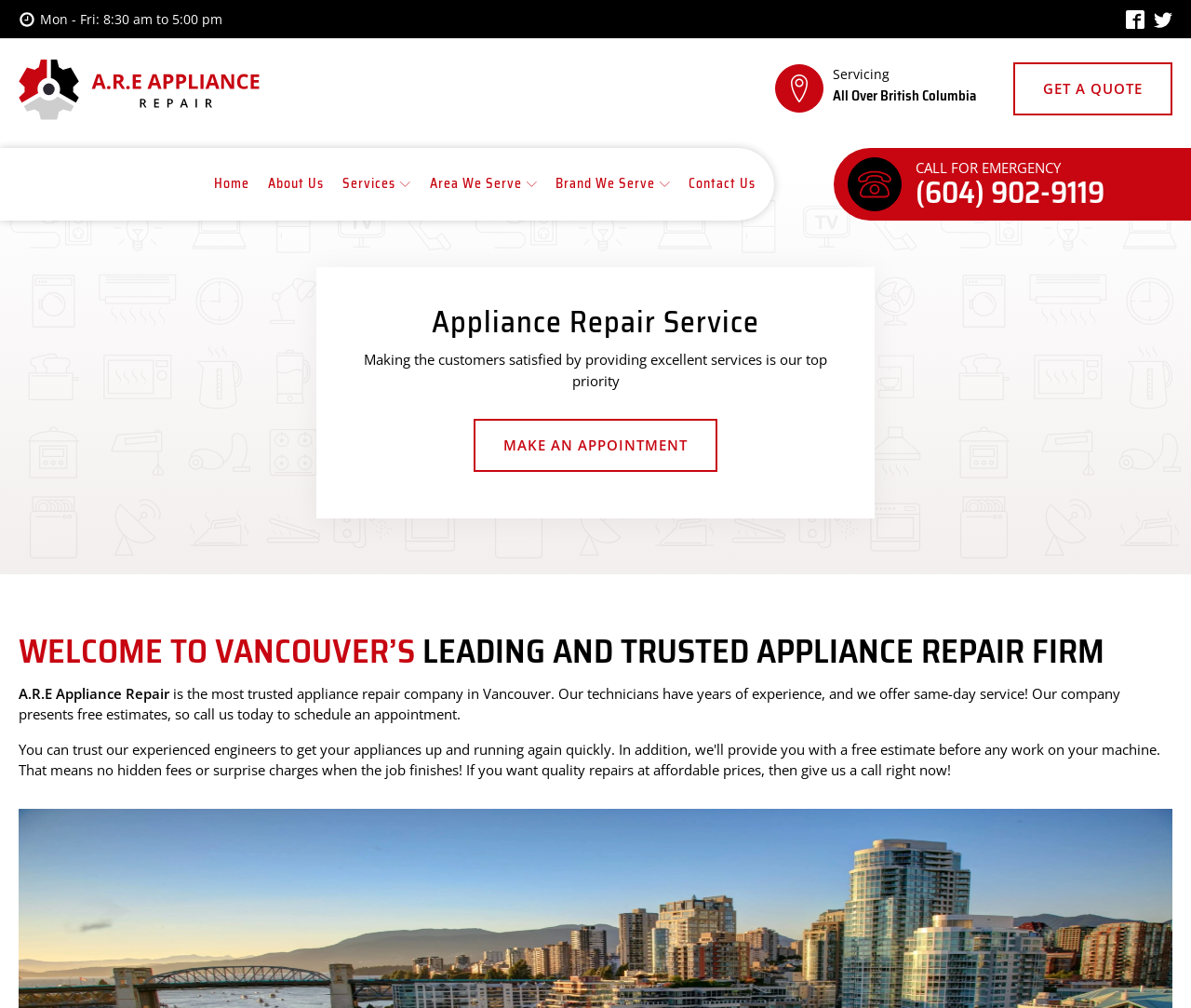From the details in the image, provide a thorough response to the question: What is the company's name?

I found the company's name by looking at the heading that says 'Appliance Repair Service', and then finding the text that says 'A.R.E Appliance Repair' which is likely the company's name.